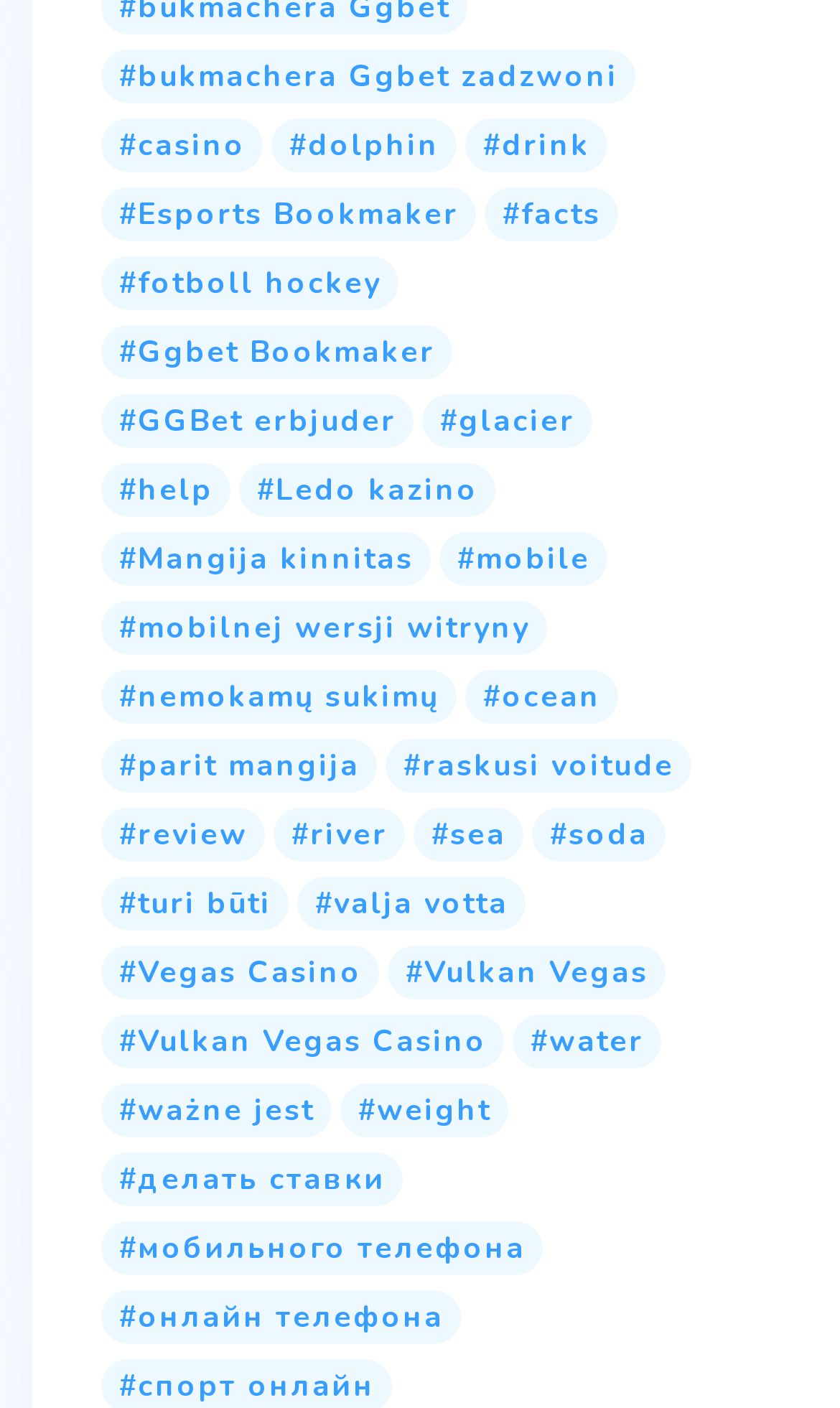Locate the bounding box coordinates of the segment that needs to be clicked to meet this instruction: "Go to cart".

None